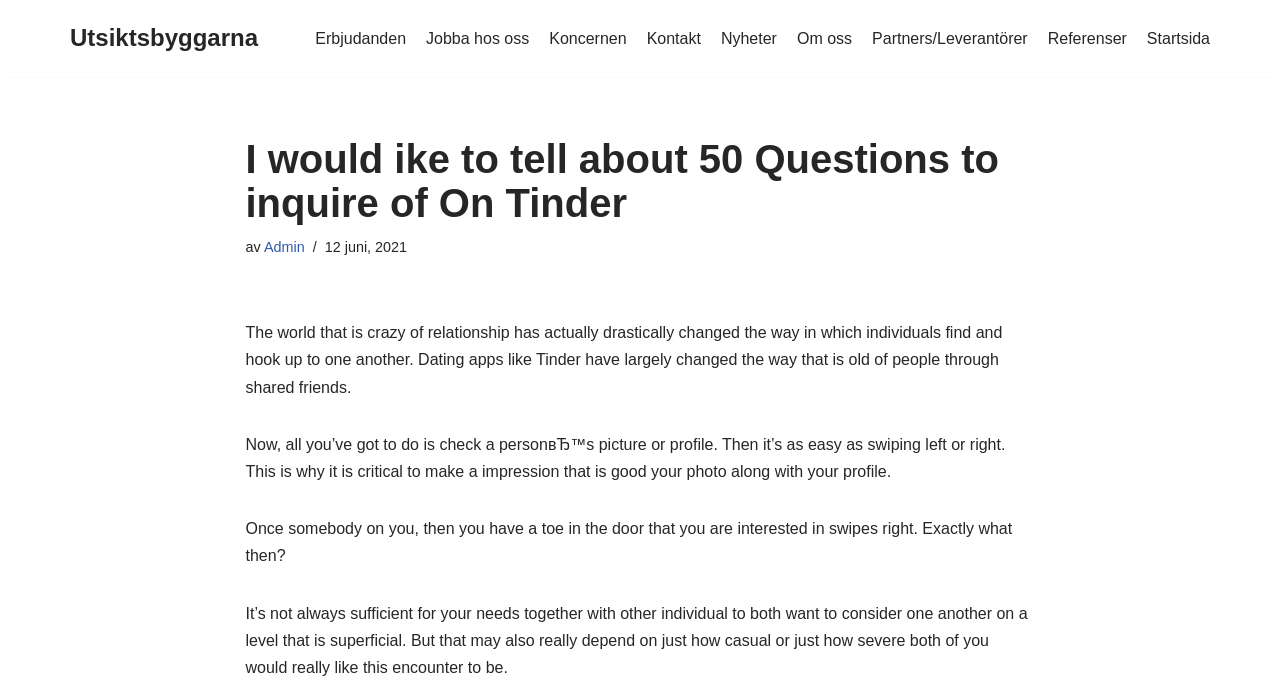What happens when someone swipes right on you on Tinder?
Using the information from the image, give a concise answer in one word or a short phrase.

You have a toe in the door